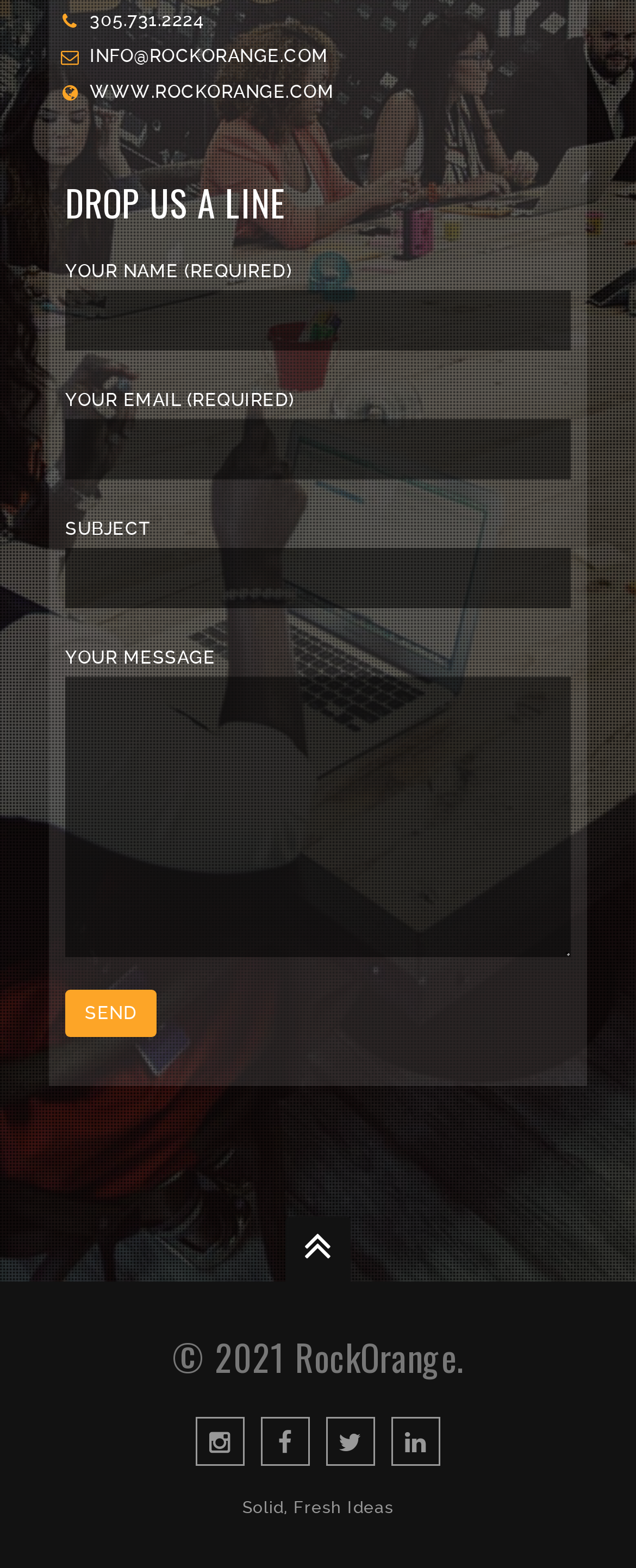What is the phone number to contact RockOrange?
Utilize the information in the image to give a detailed answer to the question.

The phone number can be found at the top of the webpage, in the first static text element, which is '305.731.2224'.